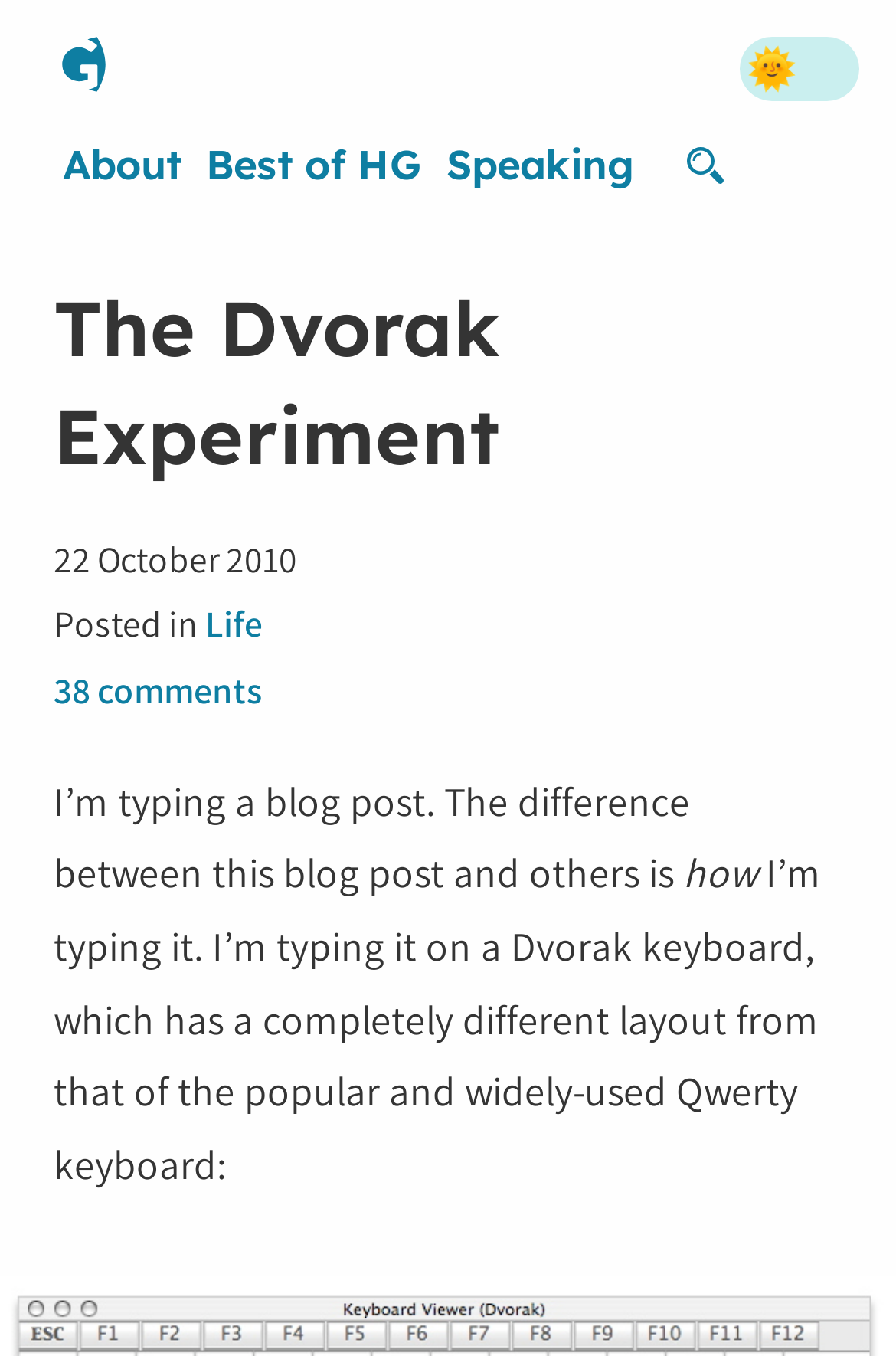How many comments does the blog post have? Refer to the image and provide a one-word or short phrase answer.

38 comments